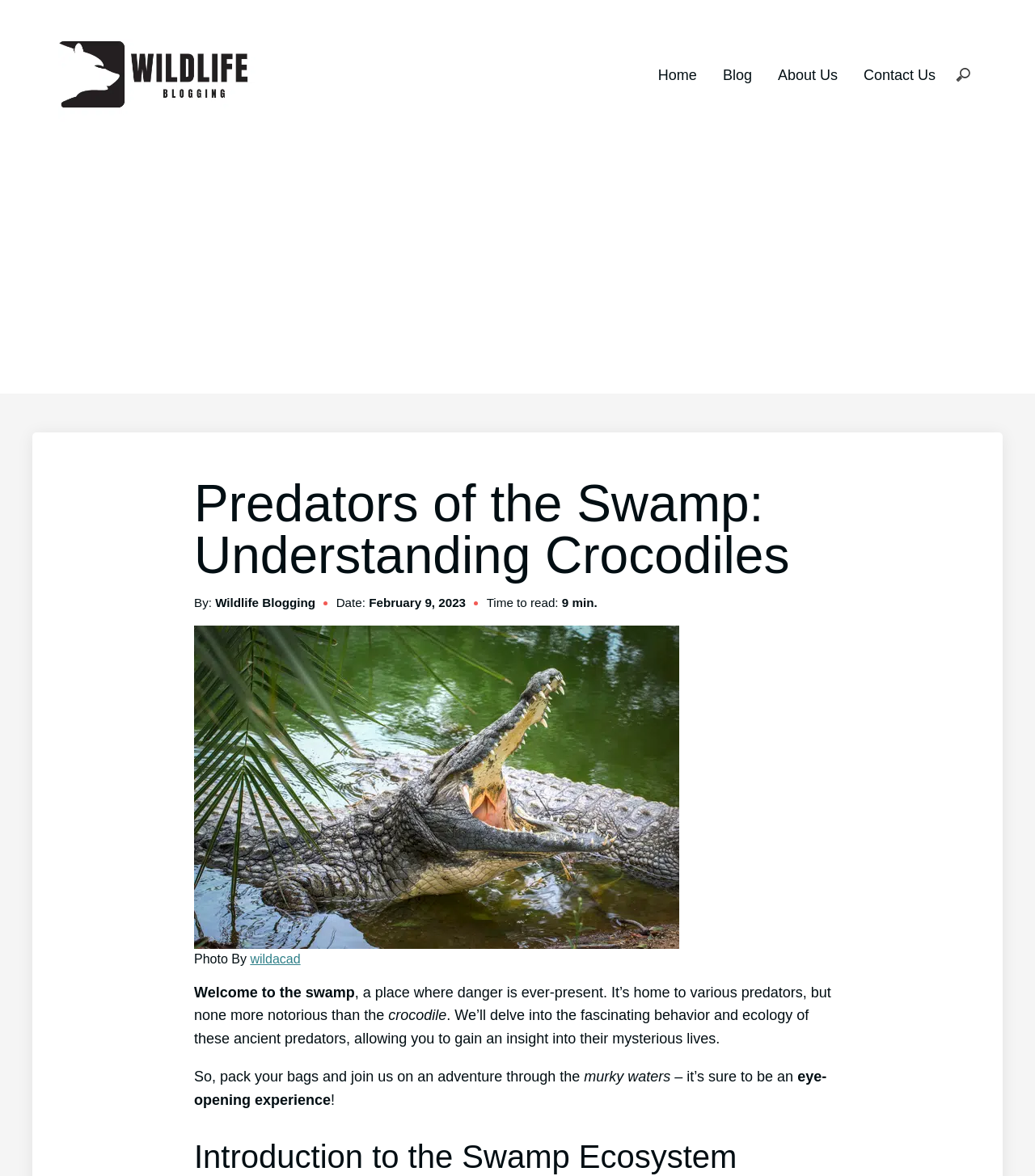How long does it take to read this blog post?
Based on the image, answer the question with a single word or brief phrase.

9 min